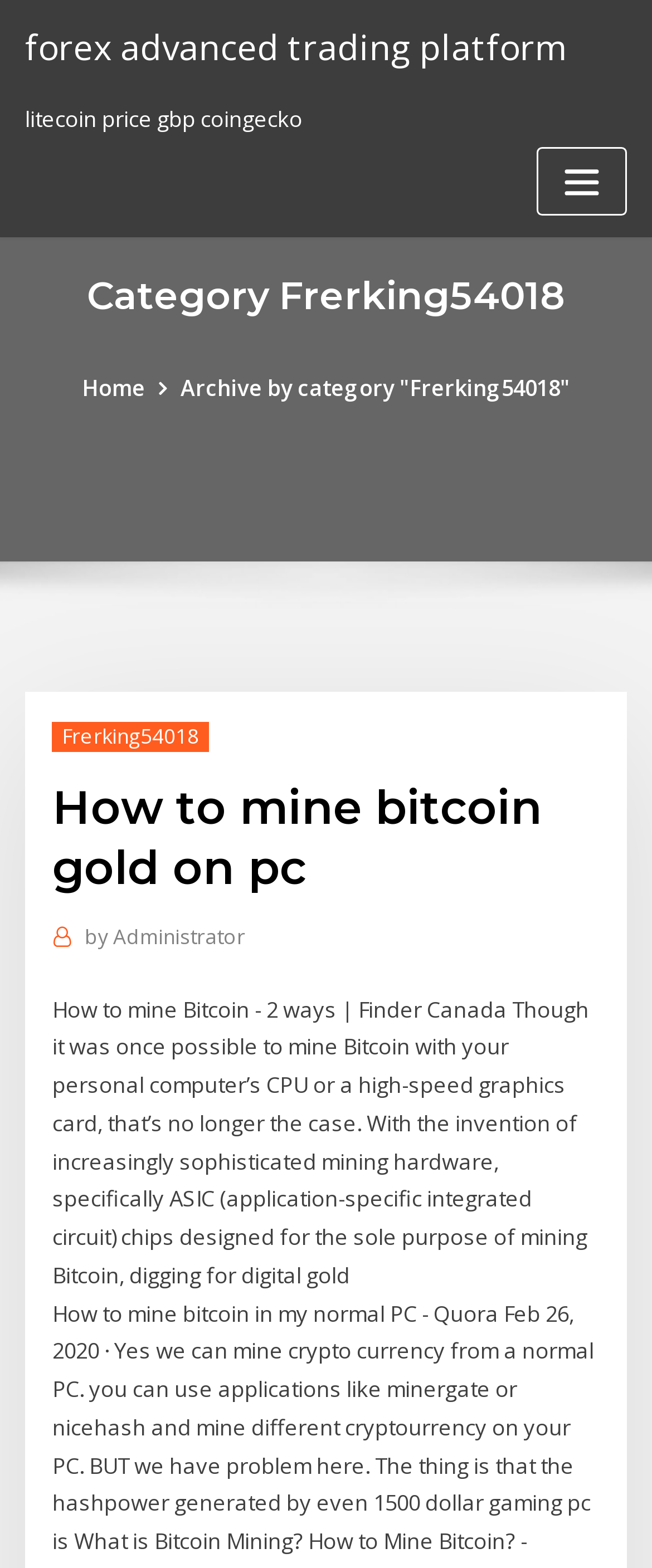Describe all visible elements and their arrangement on the webpage.

The webpage appears to be a blog post or article about mining Bitcoin Gold on a PC. At the top left of the page, there is a link to a "forex advanced trading platform" and a static text displaying the "litecoin price gbp coingecko". 

On the top right, there is a button to "Toggle navigation" which is currently not expanded. Below the button, there is a heading titled "Category Frerking54018" that spans across the page. 

Underneath the heading, there are three links: "Home" on the left, "Archive by category 'Frerking54018'" in the middle, and a nested link "Frerking54018" within the middle link. 

Further down, there is a header section that contains a heading titled "How to mine bitcoin gold on pc" and a link "by Administrator" on the right side. 

The main content of the page is a static text that summarizes how to mine Bitcoin, explaining that it's no longer possible to mine Bitcoin with a personal computer's CPU or graphics card due to the invention of sophisticated mining hardware, specifically ASIC chips designed for mining Bitcoin.